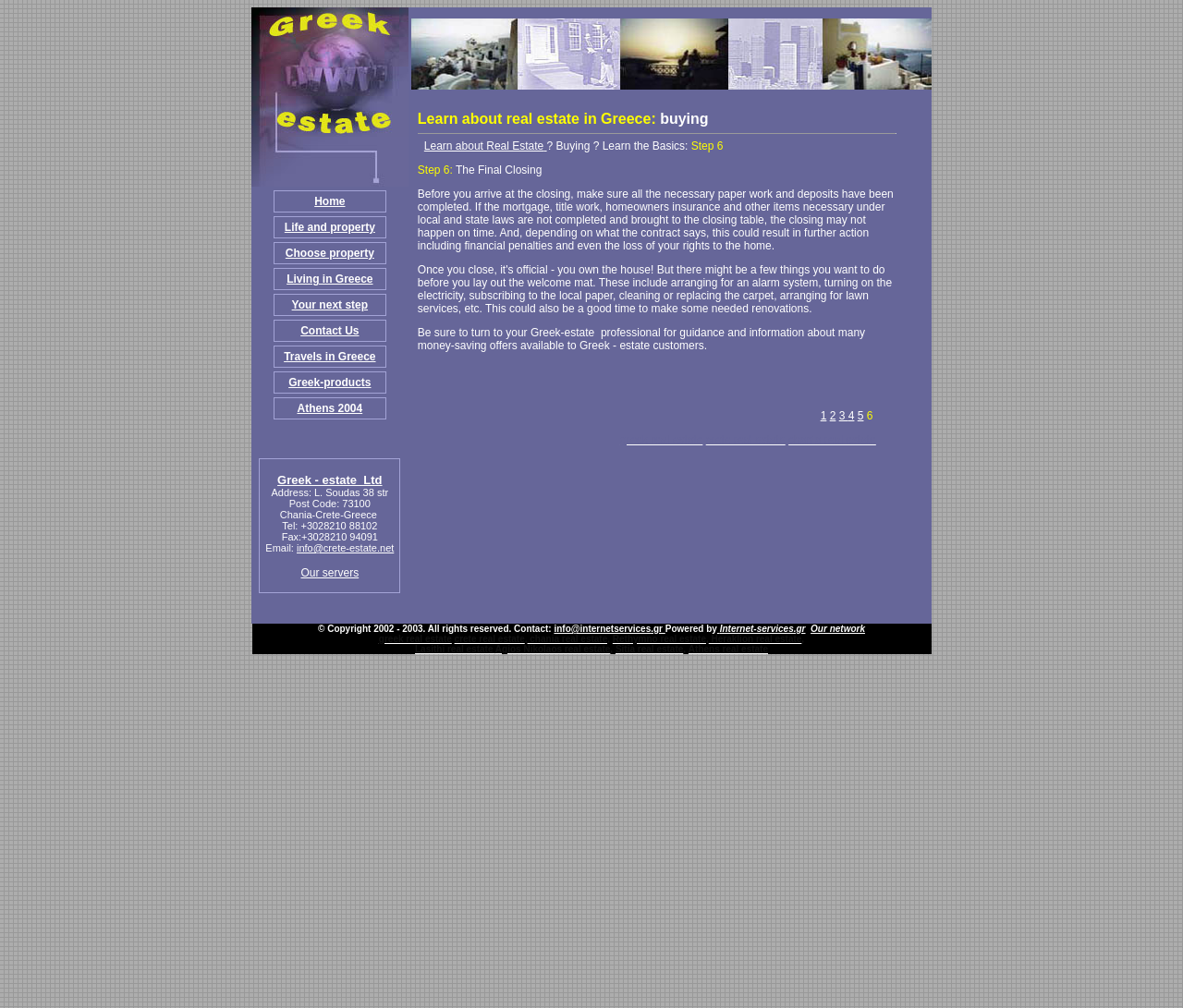Determine the bounding box coordinates of the target area to click to execute the following instruction: "Click on Home."

[0.266, 0.193, 0.292, 0.206]